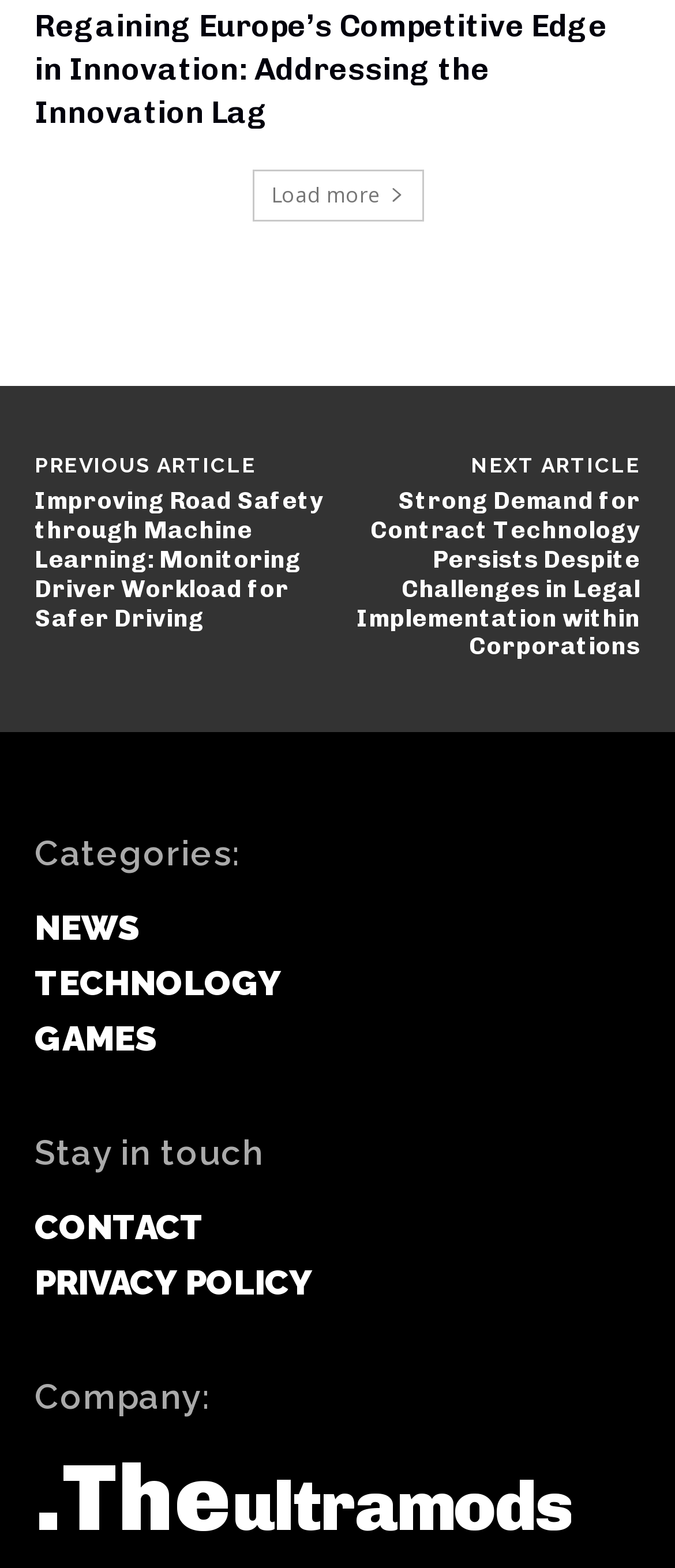Determine the bounding box coordinates of the region to click in order to accomplish the following instruction: "Read the previous article". Provide the coordinates as four float numbers between 0 and 1, specifically [left, top, right, bottom].

[0.051, 0.29, 0.379, 0.305]